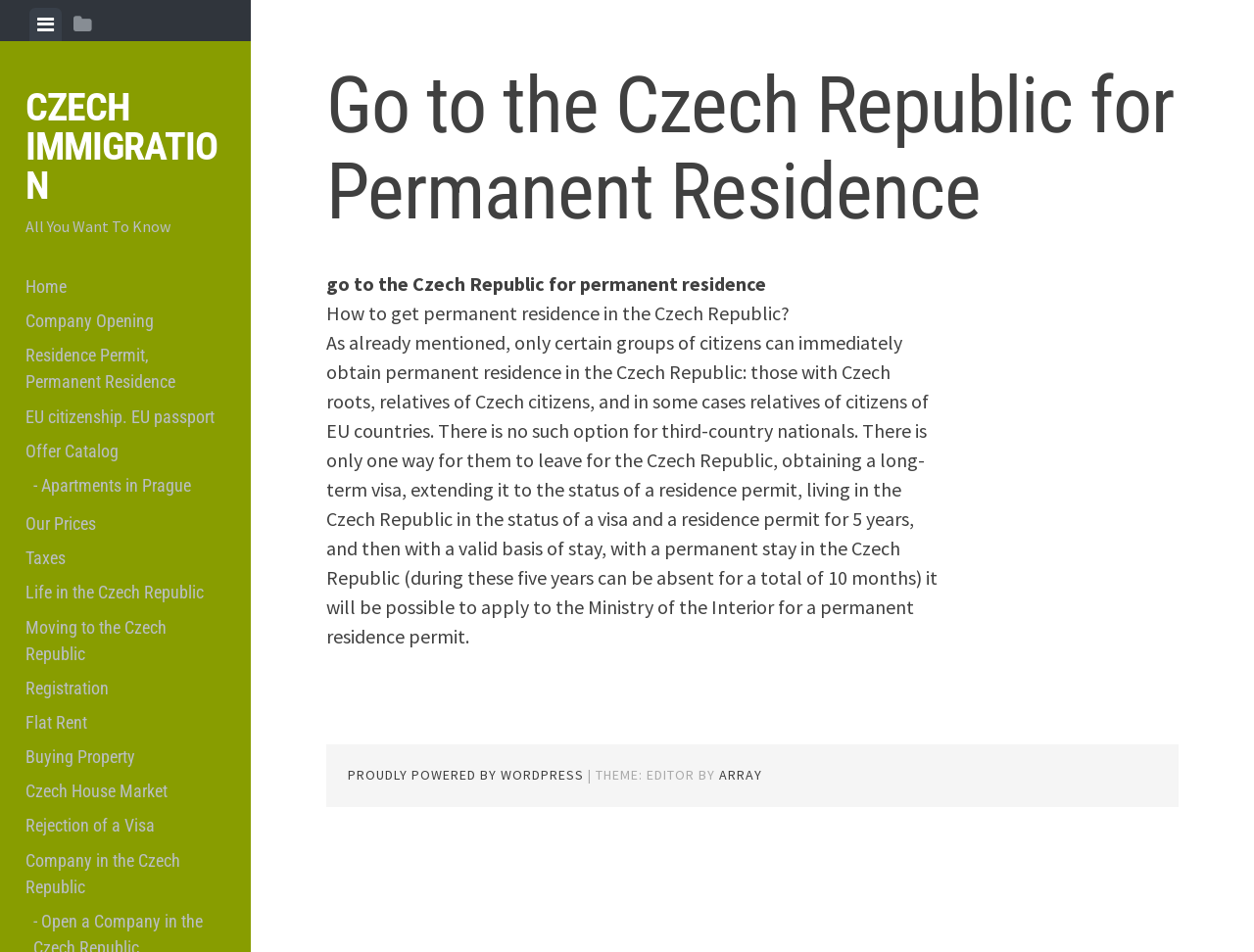What is the maximum allowed absence period for permanent residence applicants? Based on the screenshot, please respond with a single word or phrase.

10 months